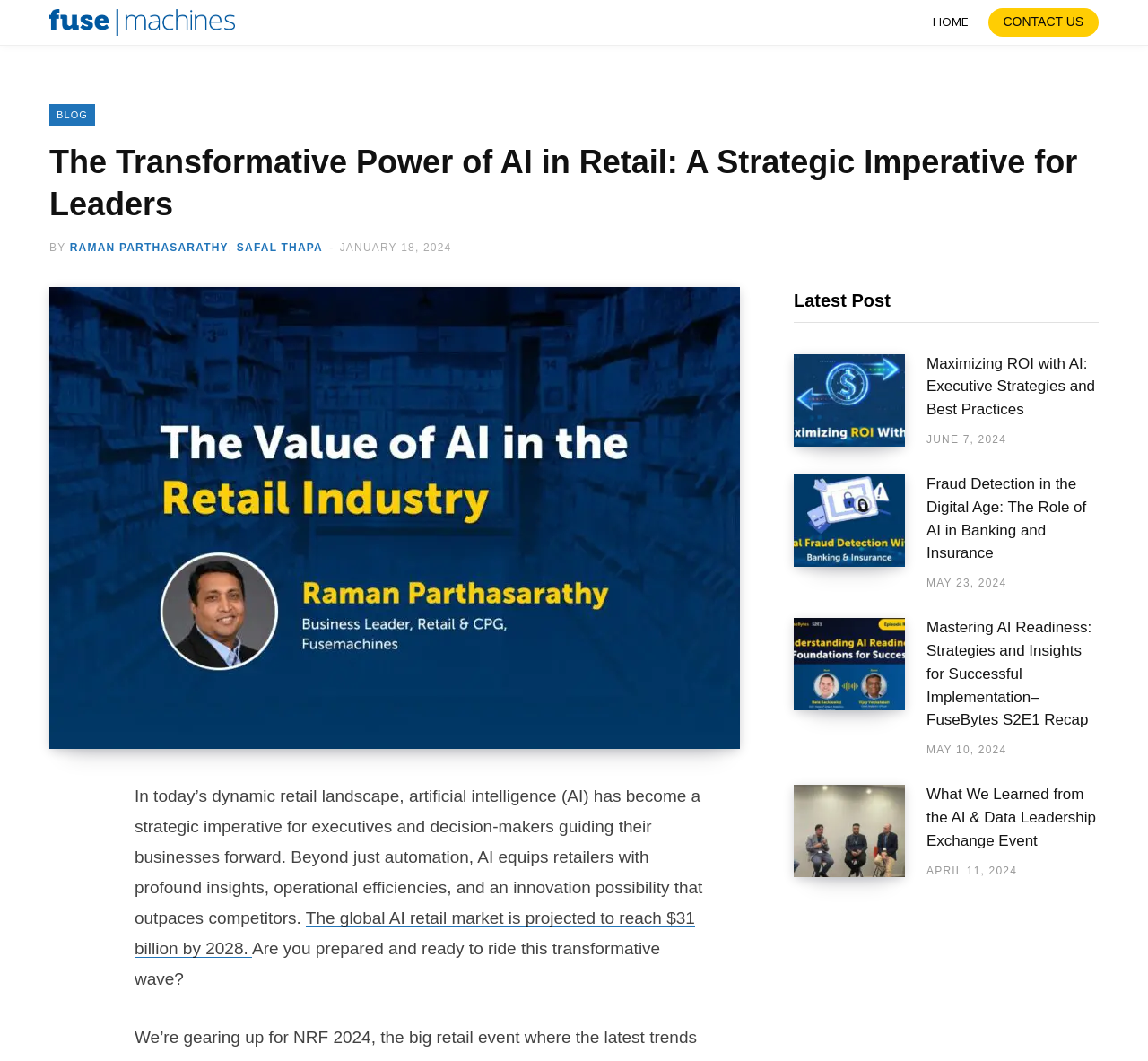Identify the bounding box coordinates for the element you need to click to achieve the following task: "Read the latest post on Maximizing ROI with AI". The coordinates must be four float values ranging from 0 to 1, formatted as [left, top, right, bottom].

[0.691, 0.334, 0.807, 0.422]